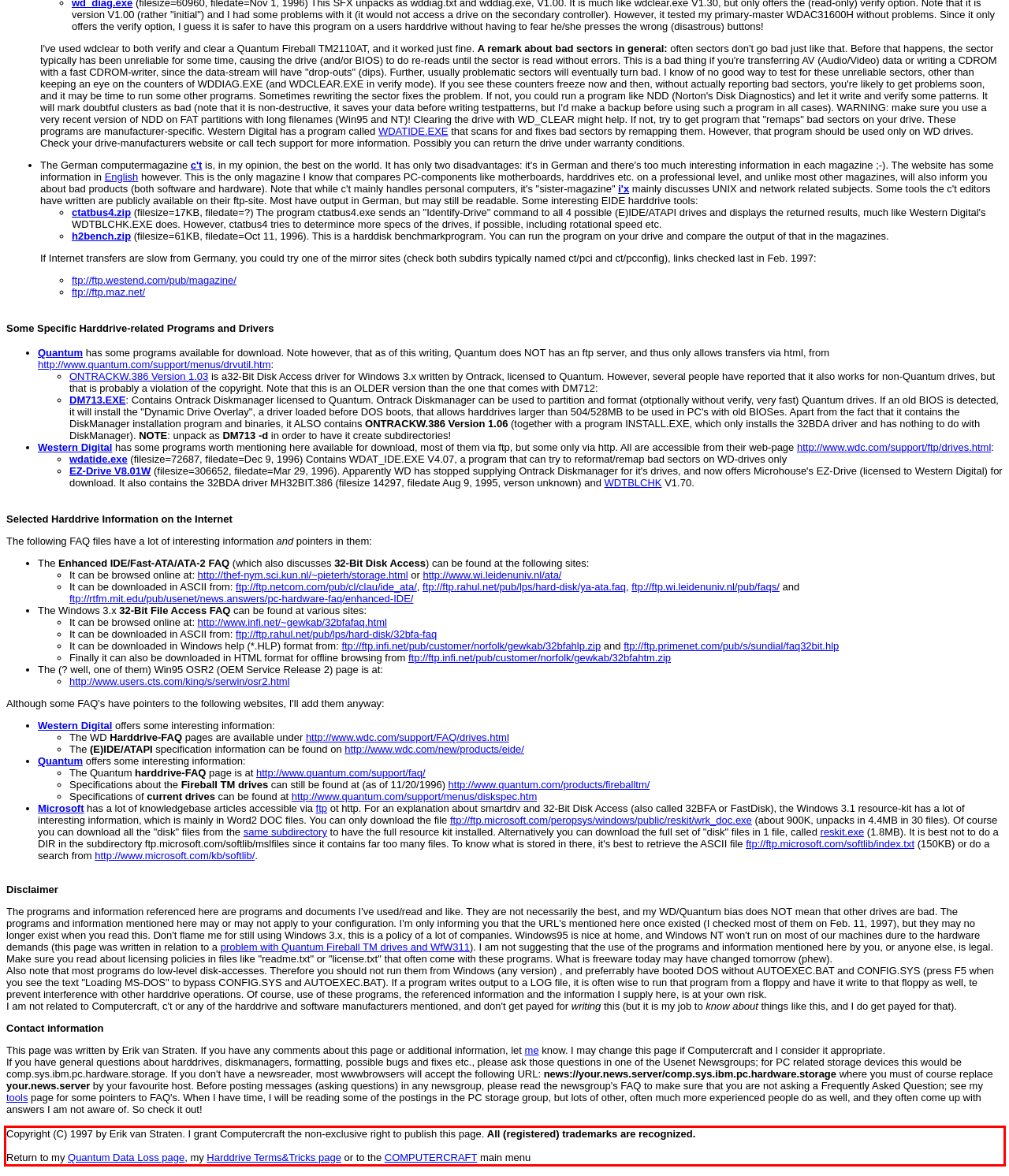Given a screenshot of a webpage, locate the red bounding box and extract the text it encloses.

Copyright (C) 1997 by Erik van Straten. I grant Computercraft the non-exclusive right to publish this page. All (registered) trademarks are recognized. Return to my Quantum Data Loss page, my Harddrive Terms&Tricks page or to the COMPUTERCRAFT main menu